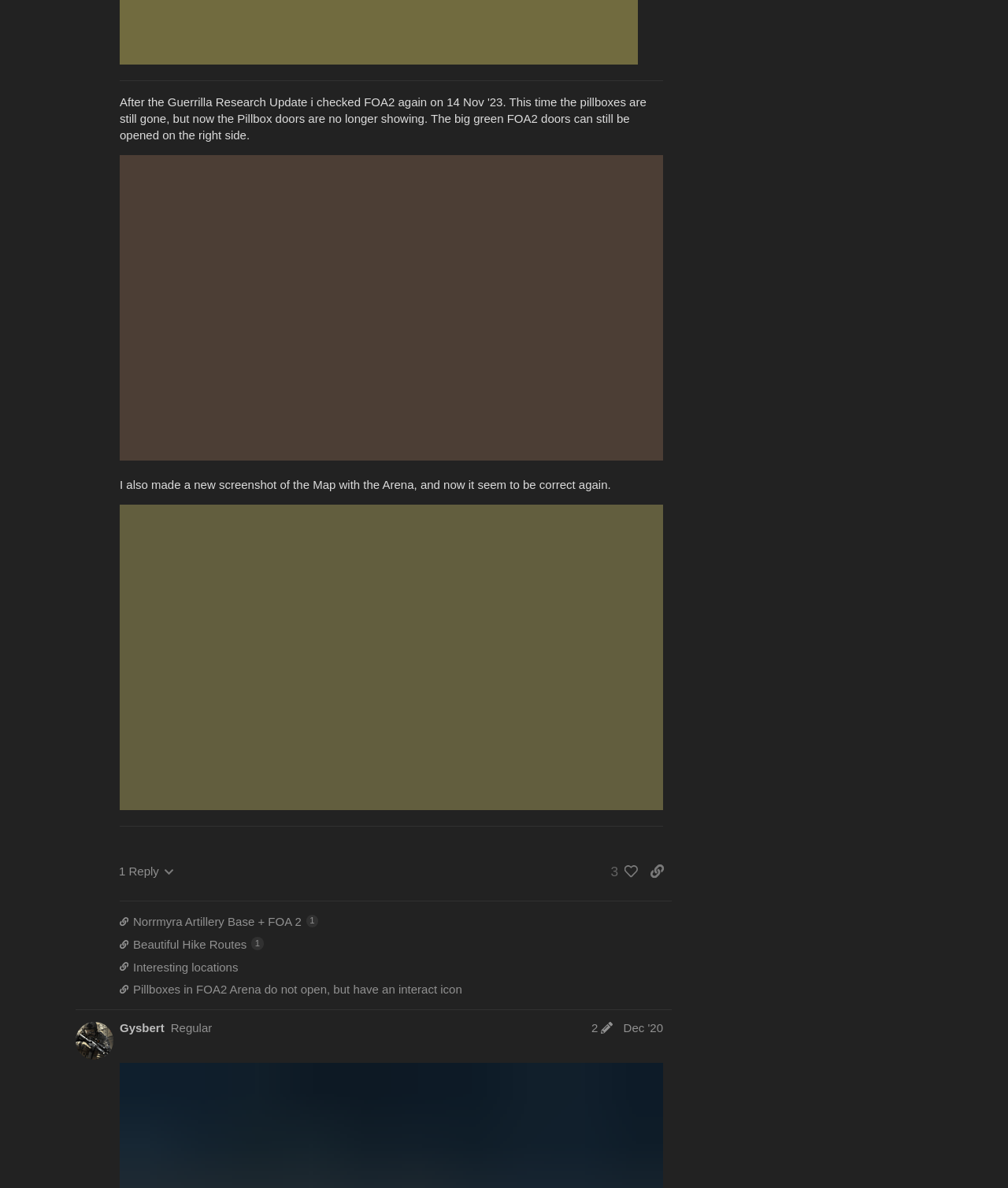Based on the image, give a detailed response to the question: What is the topic of the first post?

The first post is talking about an inconsistency in the game, specifically about the visualization not being consistent with the narrative, and the author is sharing their thoughts on it.